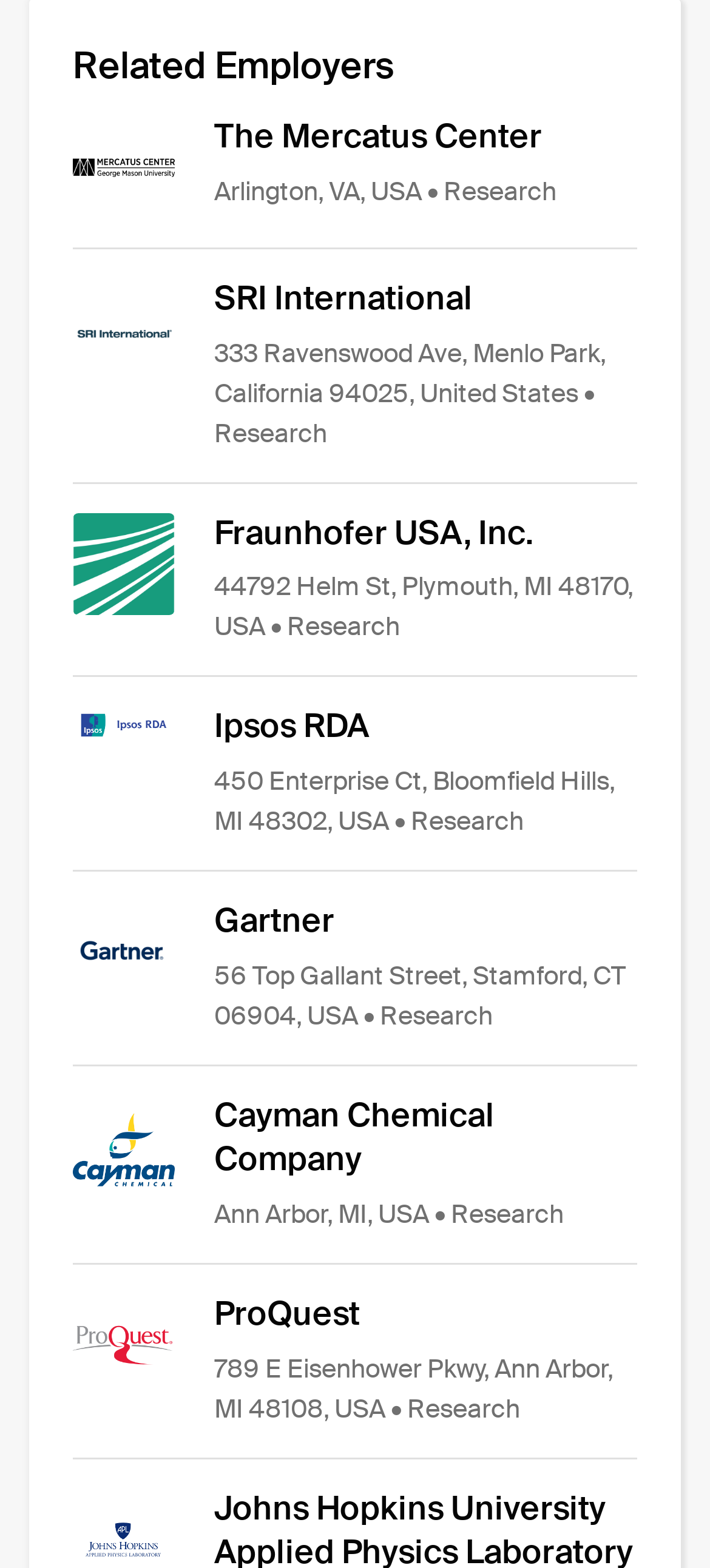Use a single word or phrase to answer the following:
What is the address of Gartner?

56 Top Gallant Street, Stamford, CT 06904, USA